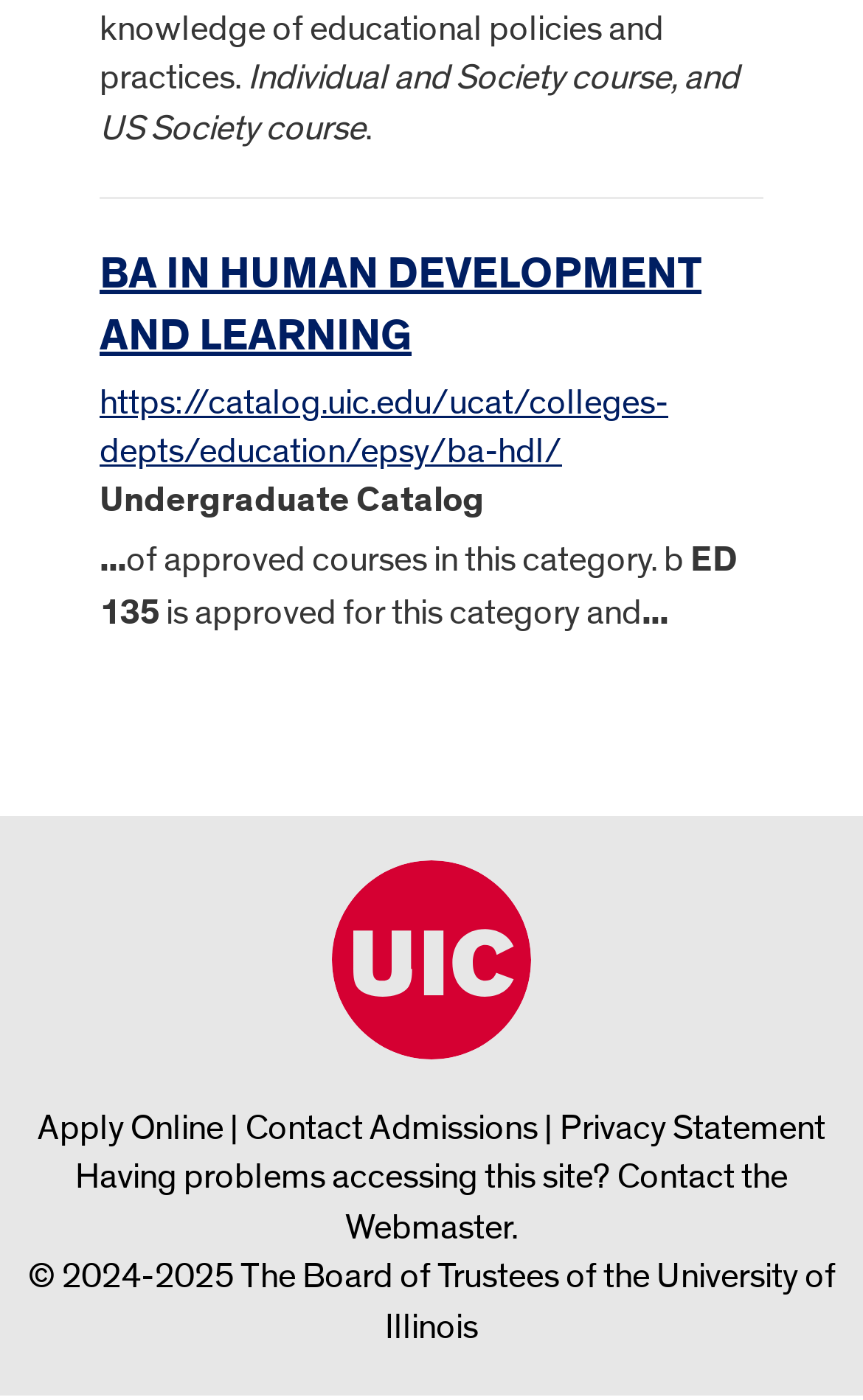What is the name of the university?
Carefully examine the image and provide a detailed answer to the question.

The answer can be found at the bottom of the webpage, where it mentions 'University of Illinois Chicago' as a link.